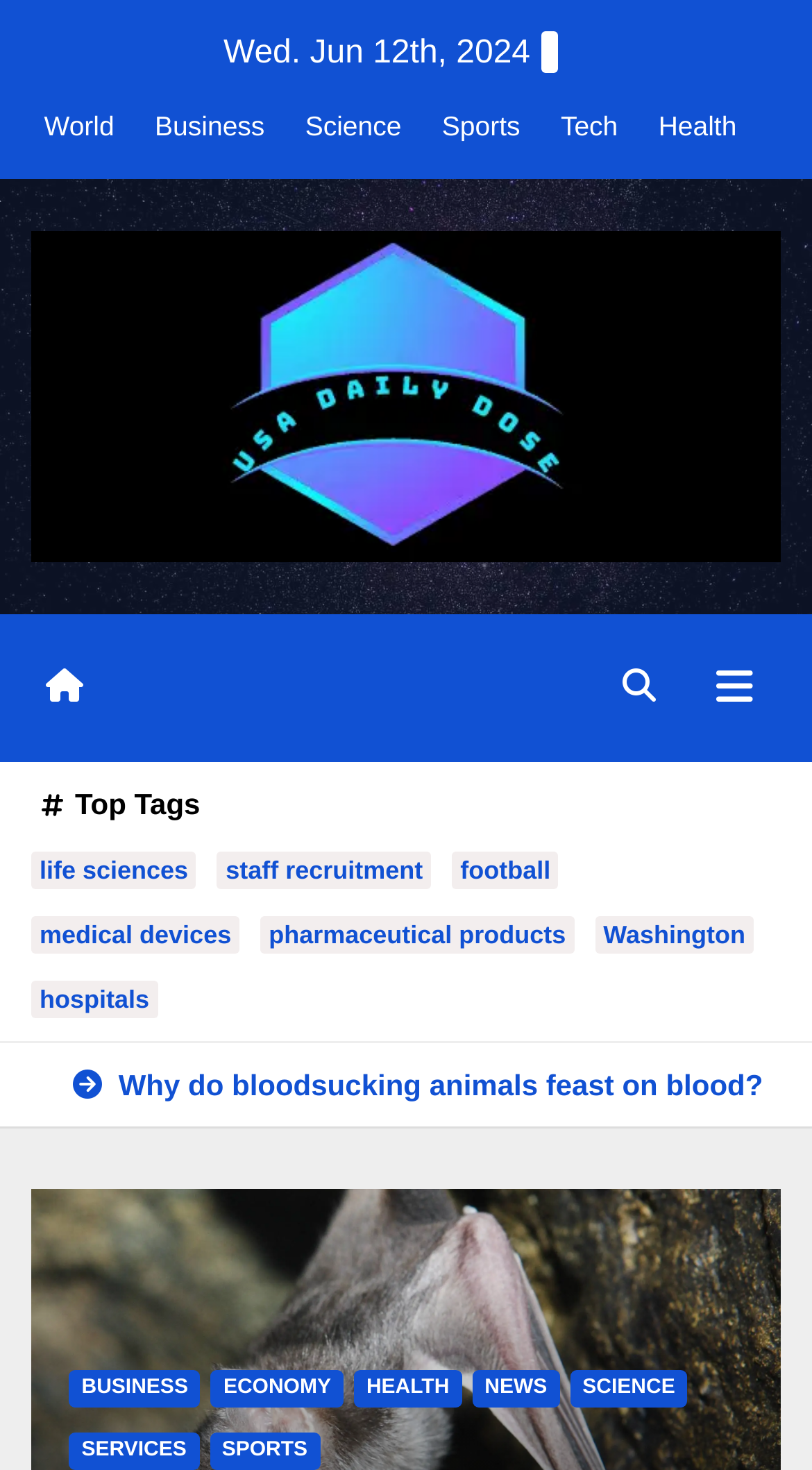Kindly determine the bounding box coordinates for the area that needs to be clicked to execute this instruction: "Click on the 'life sciences' tag".

[0.038, 0.579, 0.242, 0.605]